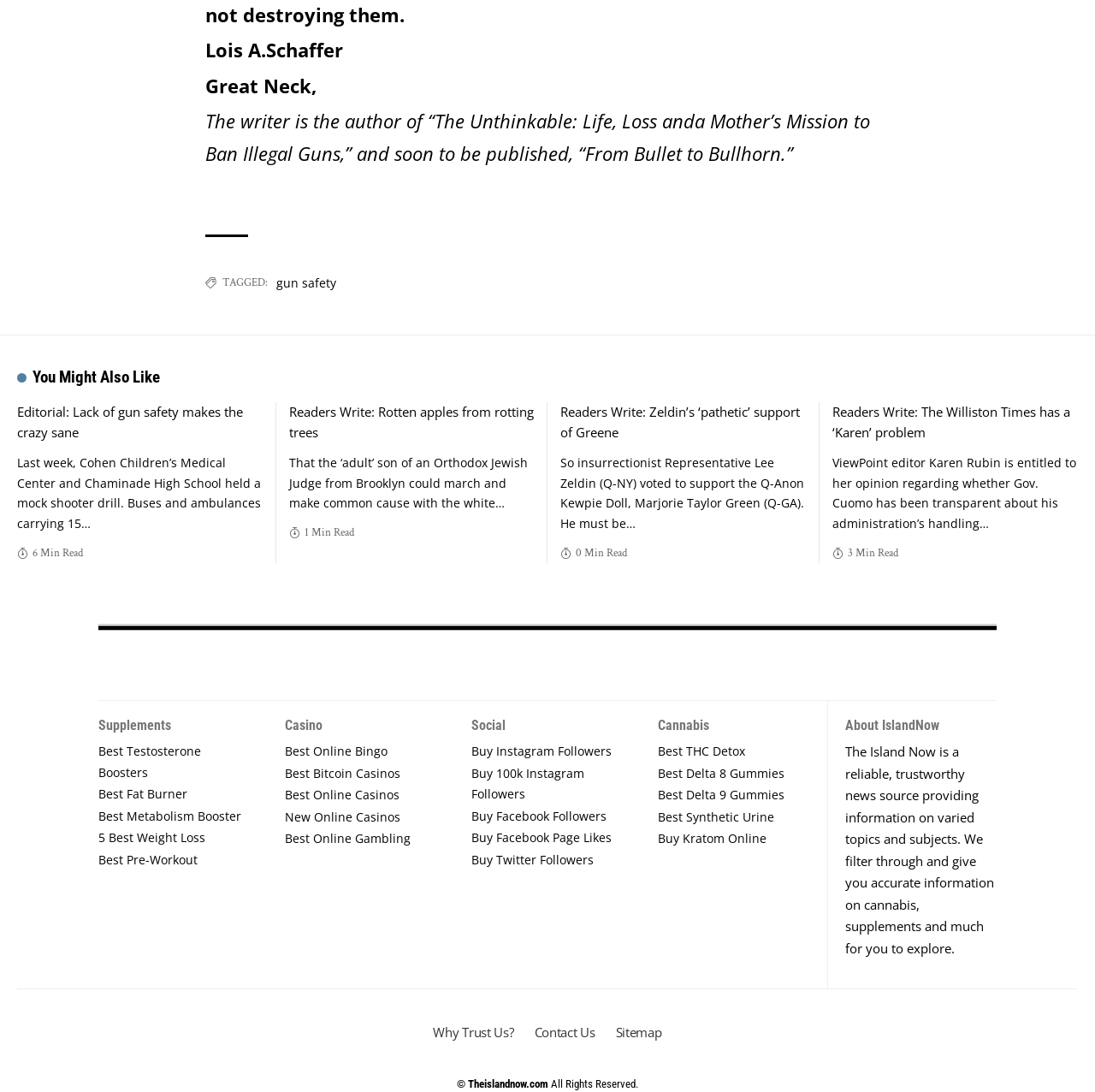Show the bounding box coordinates of the element that should be clicked to complete the task: "Check the 'About IslandNow' page".

[0.773, 0.661, 0.859, 0.674]